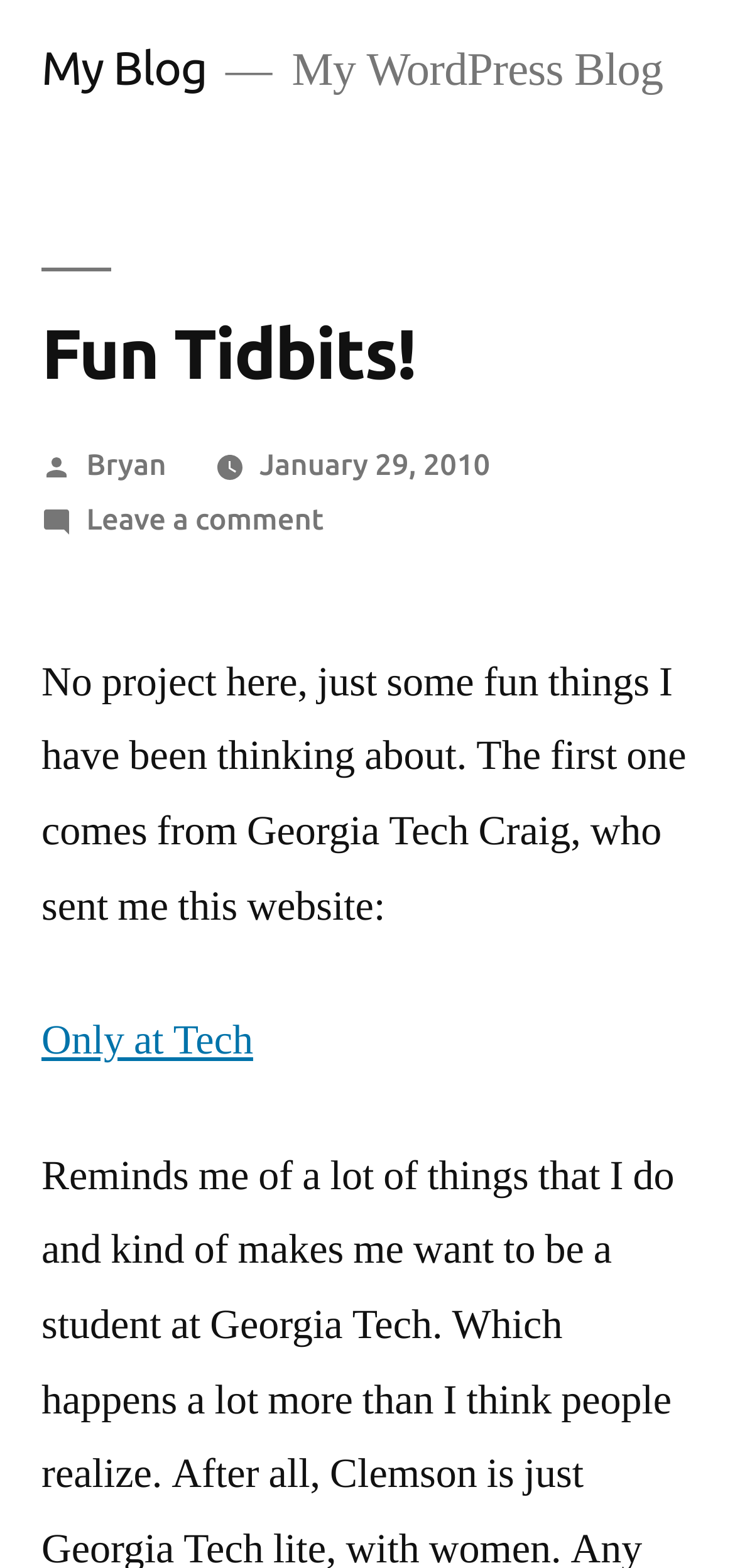Bounding box coordinates are specified in the format (top-left x, top-left y, bottom-right x, bottom-right y). All values are floating point numbers bounded between 0 and 1. Please provide the bounding box coordinate of the region this sentence describes: Bryan

[0.117, 0.285, 0.226, 0.307]